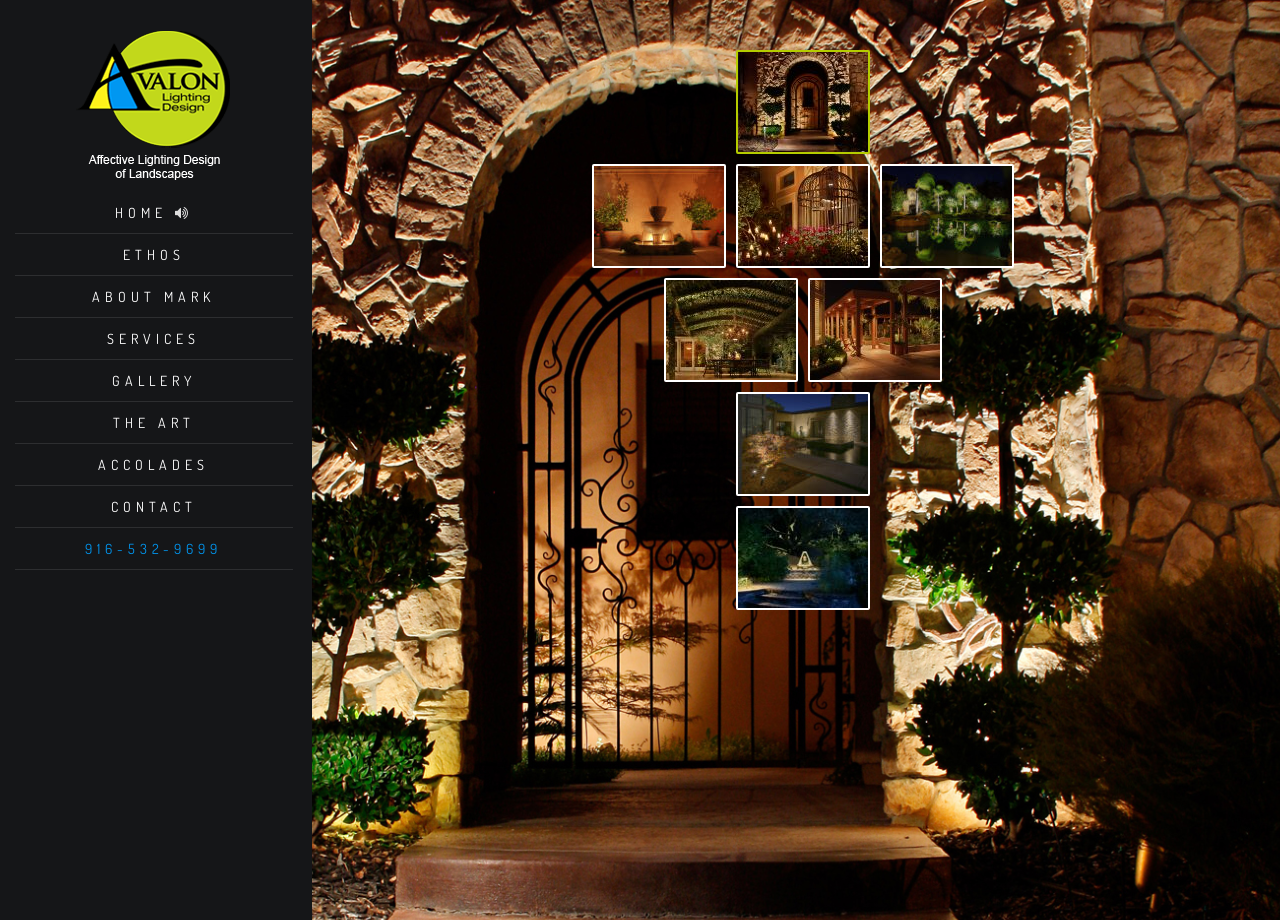Answer the question in a single word or phrase:
What is the first link in the navigation menu?

HOME